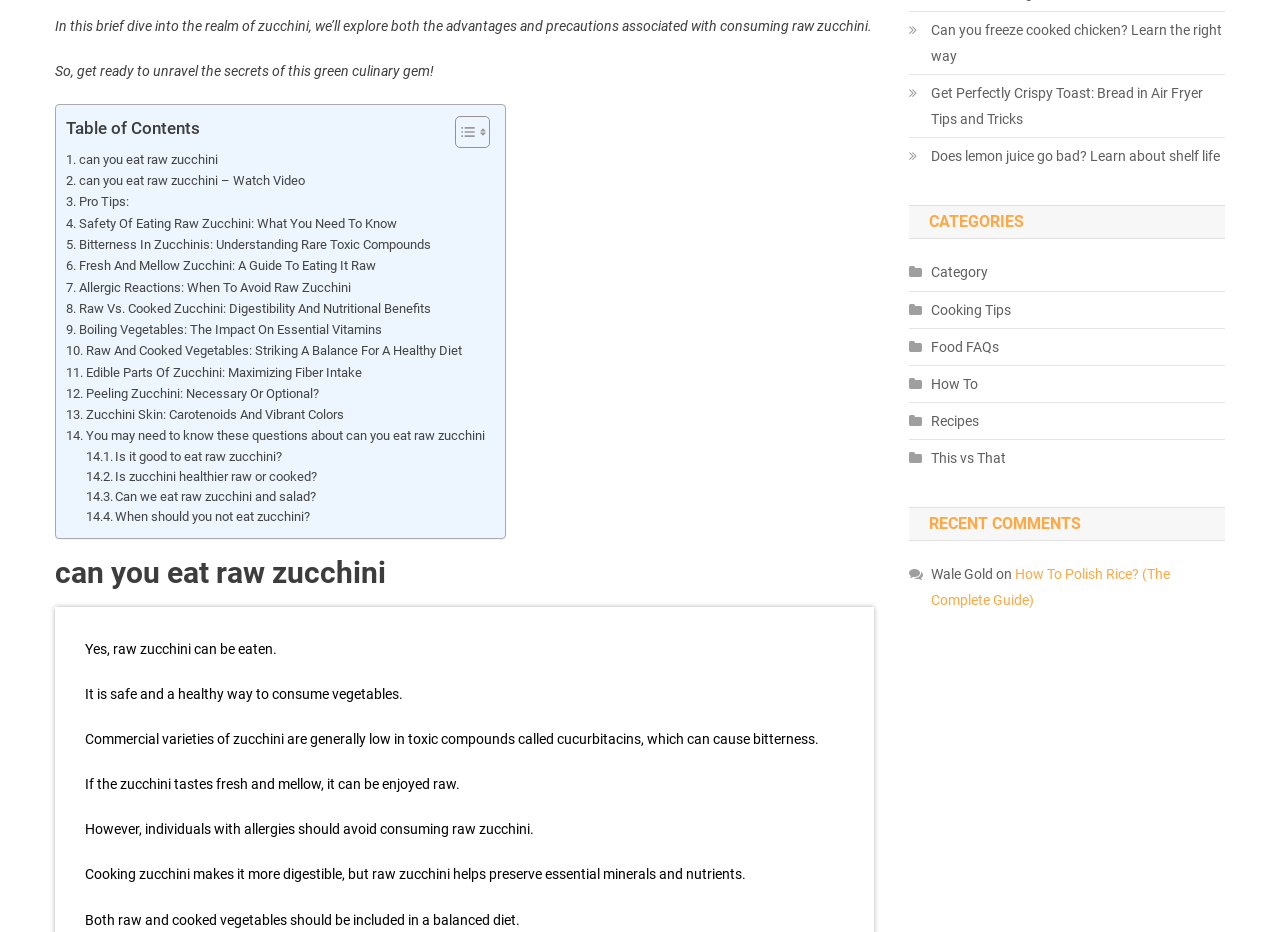What is the category of the article 'How To Polish Rice?'?
Look at the screenshot and respond with a single word or phrase.

How To